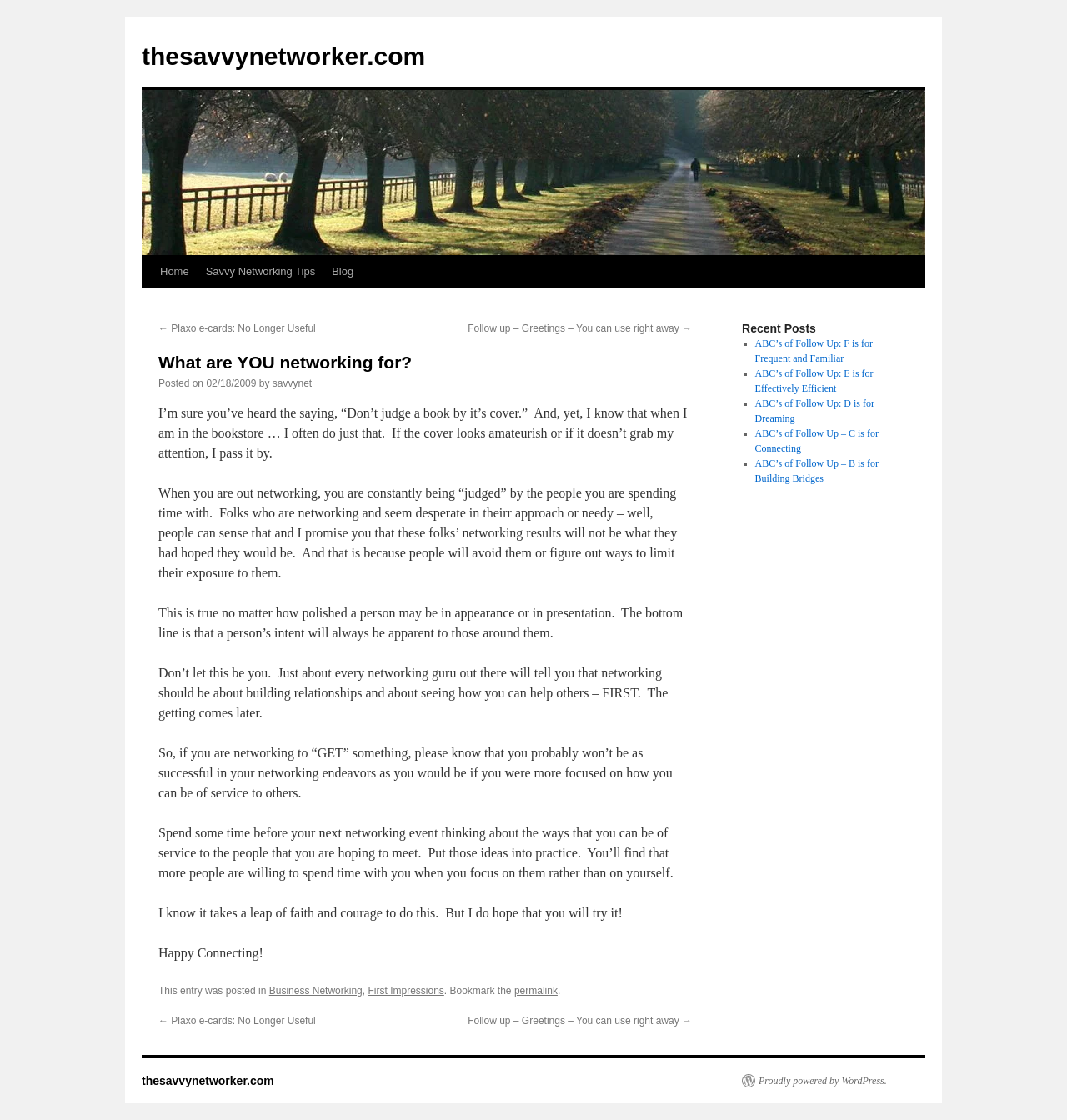Offer an in-depth caption of the entire webpage.

The webpage is a blog post titled "What are YOU networking for?" on thesavvynetworker.com. At the top, there is a logo image and a link to the website's homepage. Below that, there are navigation links to "Home", "Savvy Networking Tips", and "Blog".

The main content of the page is a blog post with a heading "What are YOU networking for?" followed by a series of paragraphs discussing the importance of building relationships and being of service to others when networking. The text is divided into several sections, each with a few sentences.

To the right of the main content, there is a sidebar with a heading "Recent Posts" that lists several recent blog posts with links to each one. Each post is marked with a bullet point (■) and has a brief title.

At the very bottom of the page, there are two links: one to thesavvynetworker.com and another to WordPress, indicating that the website is powered by WordPress.

Throughout the page, there are several links to other blog posts, including "Plaxo e-cards: No Longer Useful" and "Follow up – Greetings – You can use right away", which appear at the top and bottom of the main content area.